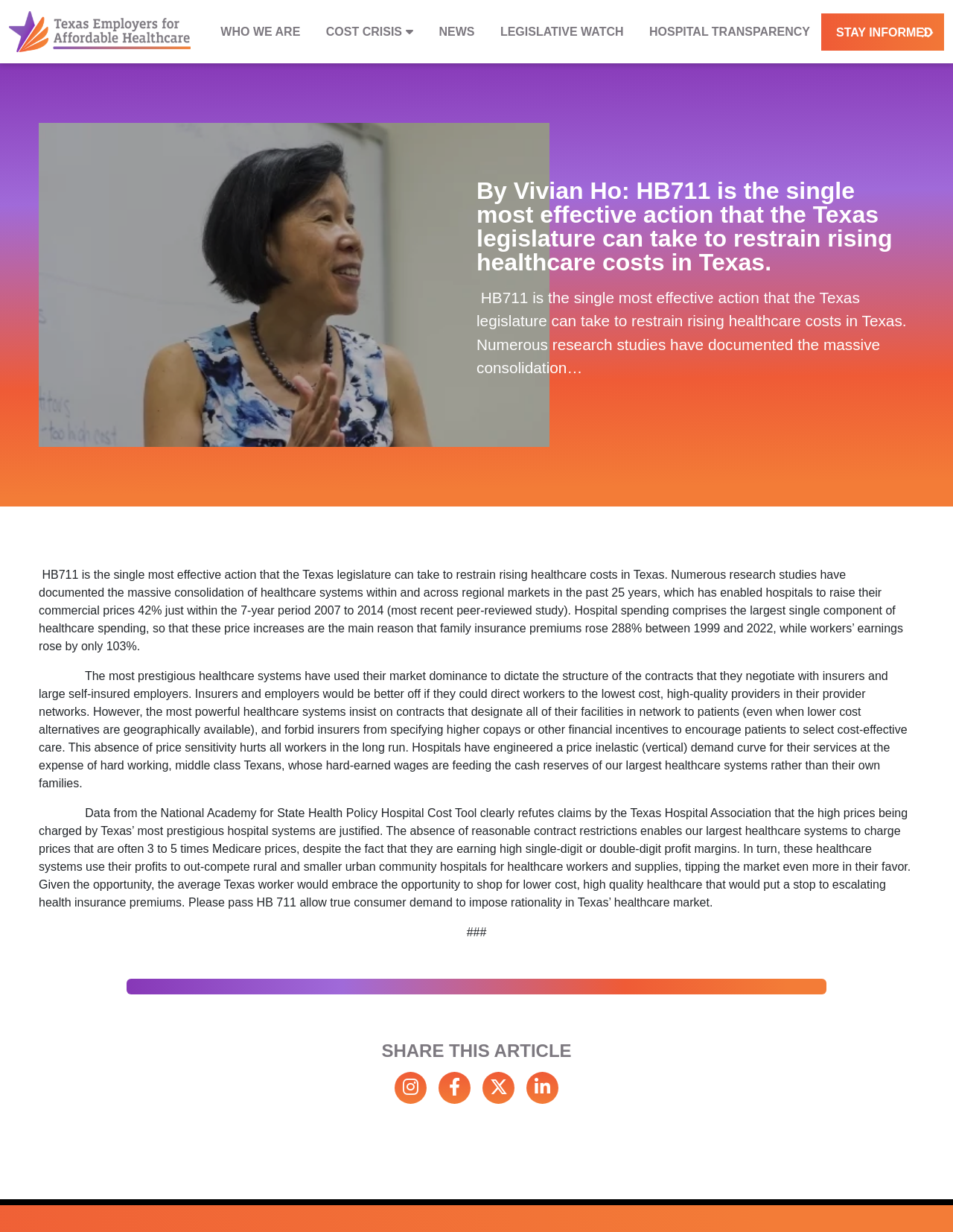Determine the main text heading of the webpage and provide its content.

By Vivian Ho: HB711 is the single most effective action that the Texas legislature can take to restrain rising healthcare costs in Texas.